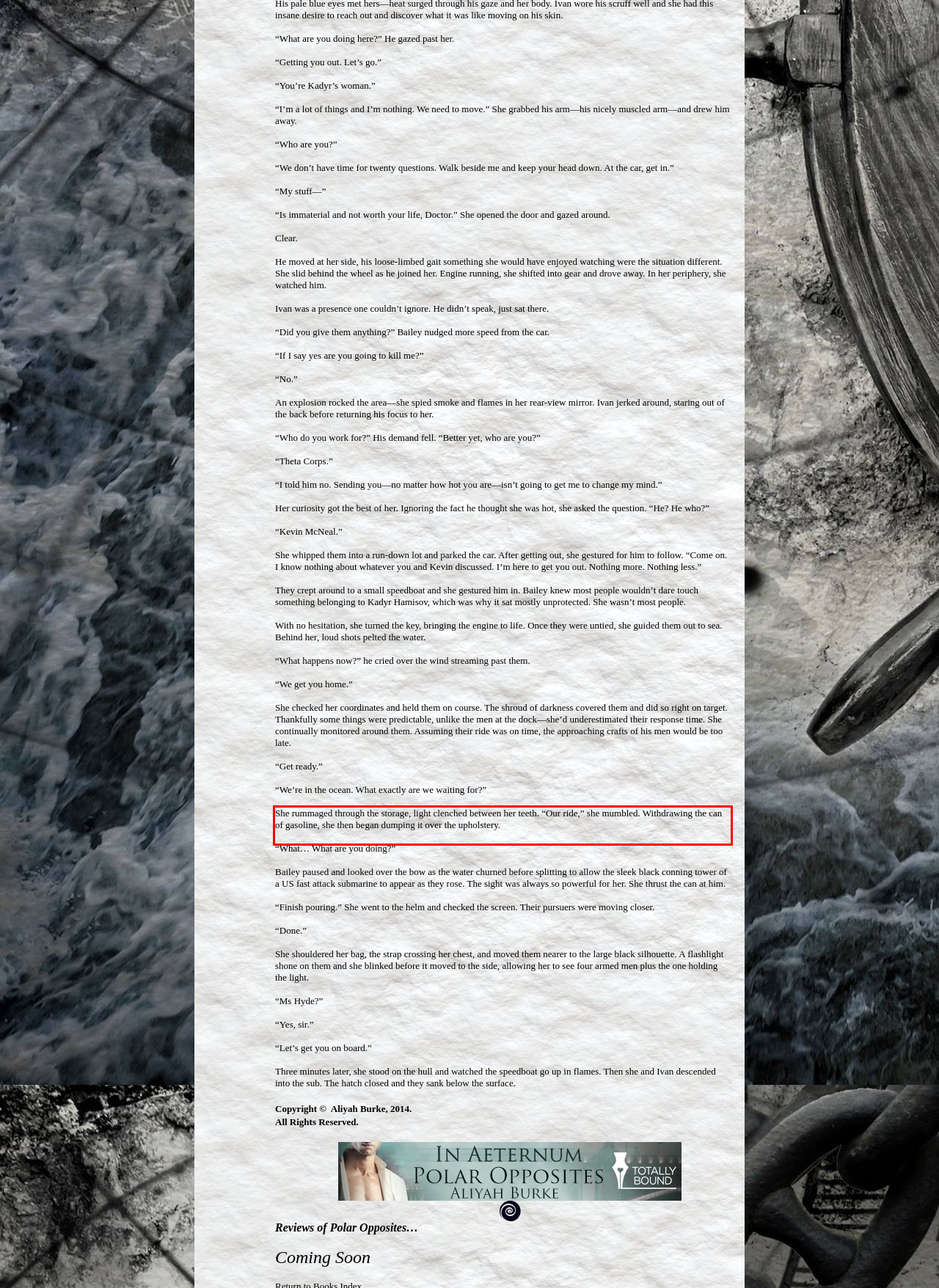Look at the screenshot of the webpage, locate the red rectangle bounding box, and generate the text content that it contains.

She rummaged through the storage, light clenched between her teeth. “Our ride,” she mumbled. Withdrawing the can of gasoline, she then began dumping it over the upholstery.